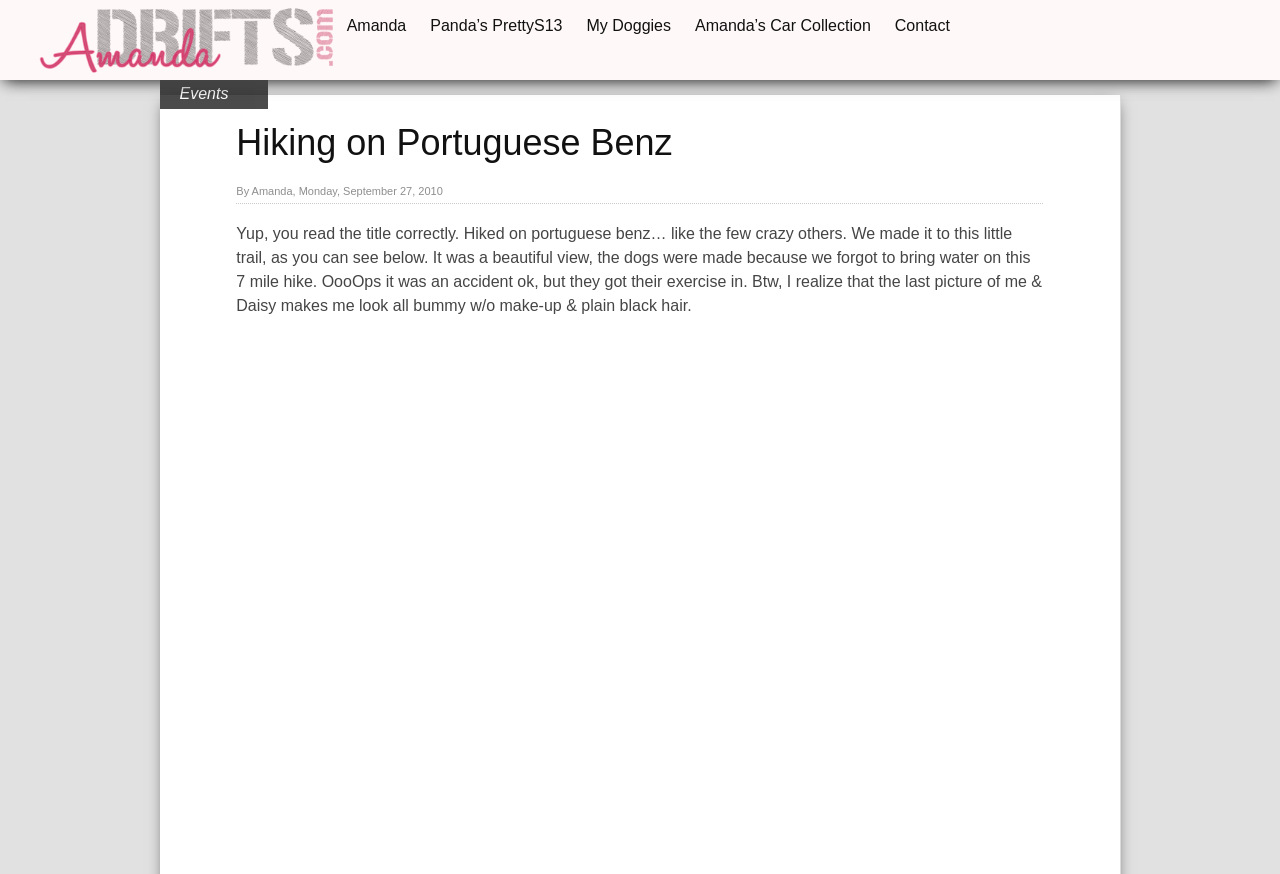Please determine the primary heading and provide its text.

Hiking on Portuguese Benz